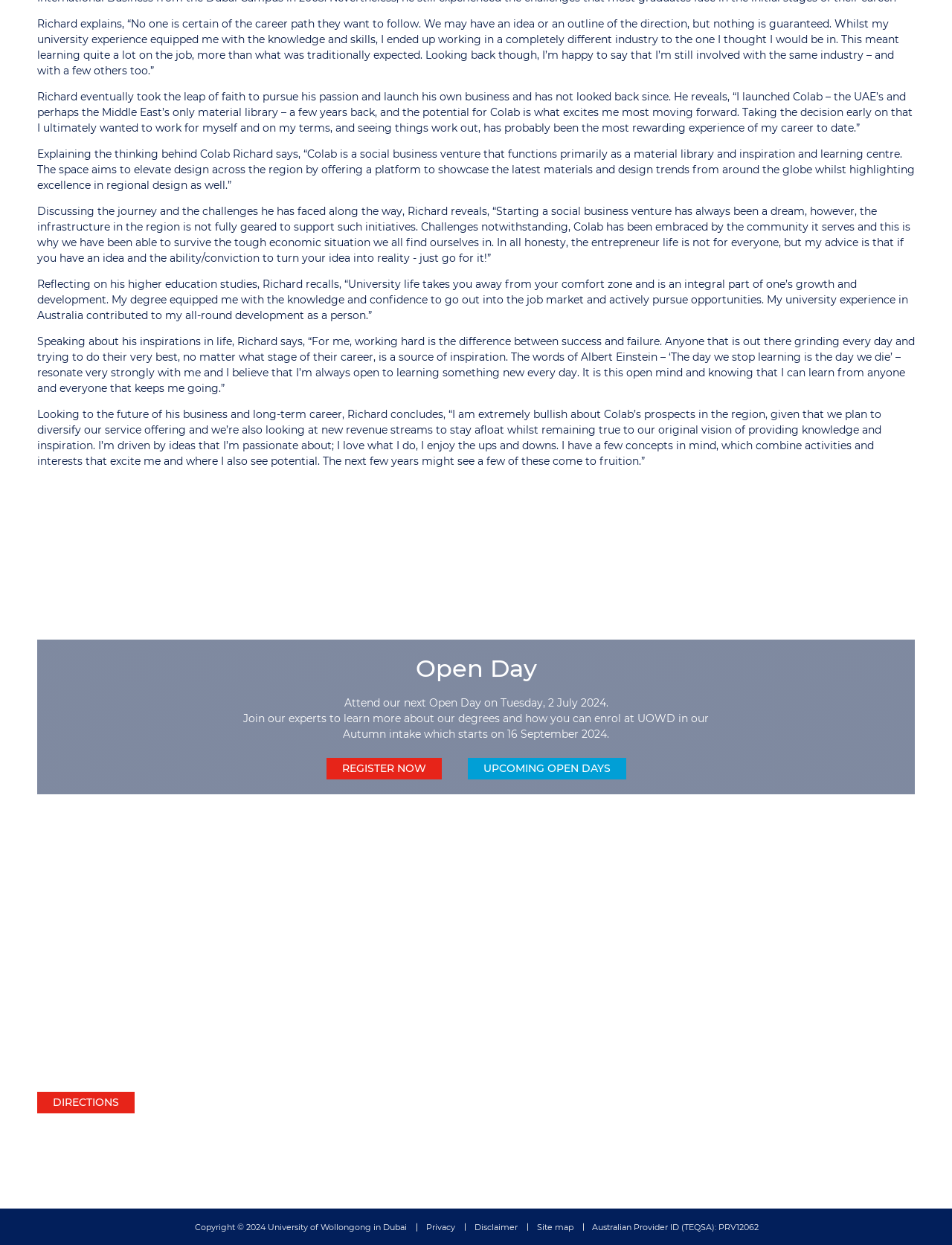Please identify the bounding box coordinates of the region to click in order to complete the given instruction: "View upcoming open days". The coordinates should be four float numbers between 0 and 1, i.e., [left, top, right, bottom].

[0.491, 0.609, 0.657, 0.626]